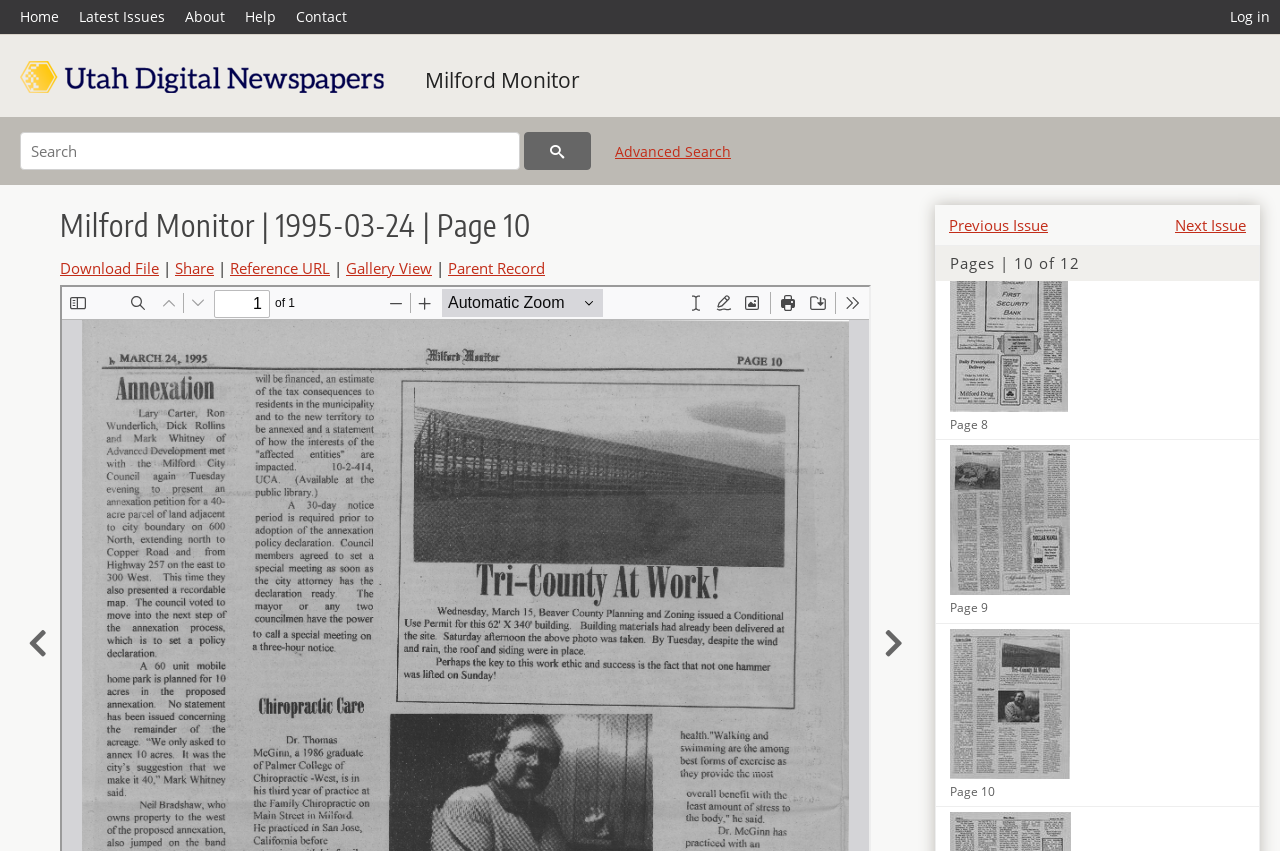Find the bounding box coordinates of the clickable region needed to perform the following instruction: "Go to previous issue". The coordinates should be provided as four float numbers between 0 and 1, i.e., [left, top, right, bottom].

[0.741, 0.013, 0.819, 0.037]